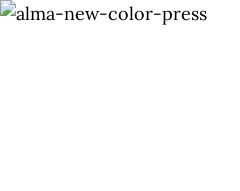What themes does Alma Katsu's storytelling intertwine?
Answer the question with just one word or phrase using the image.

love, obsession, and the supernatural